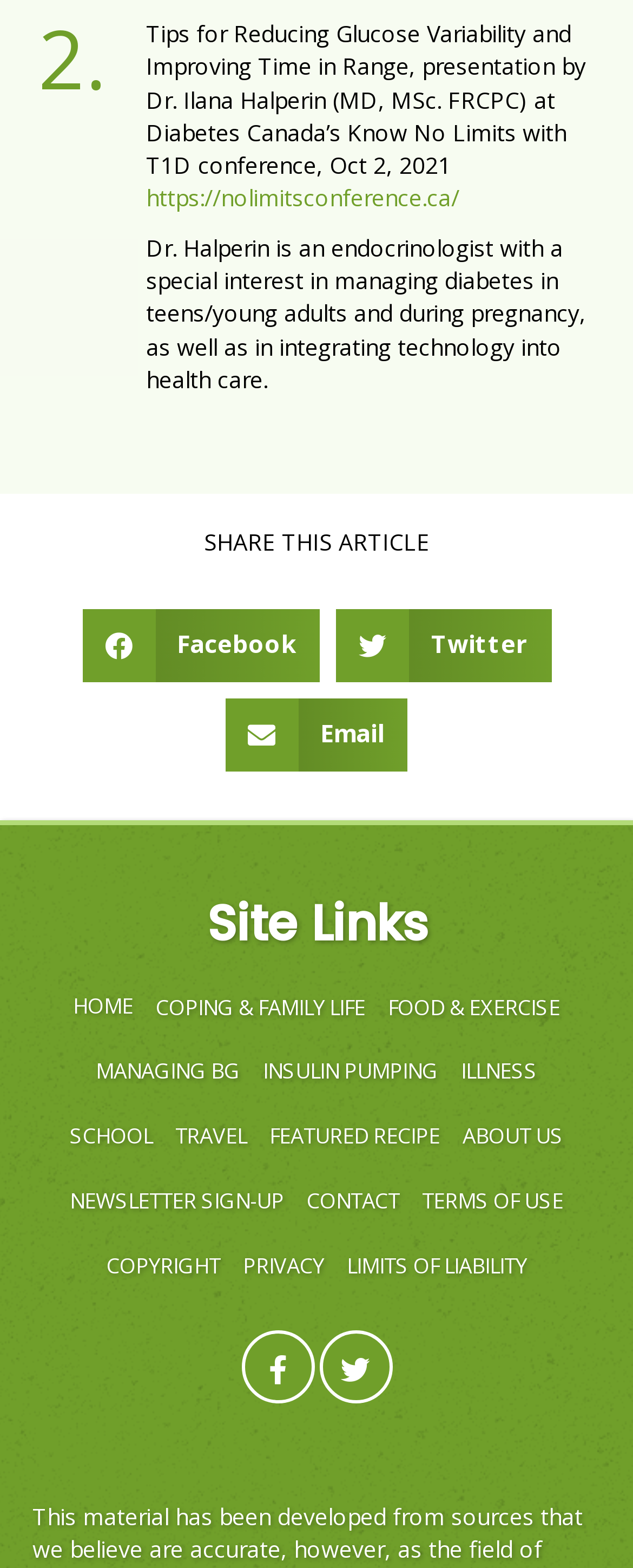Answer the question with a brief word or phrase:
How many social media sharing options are available?

3